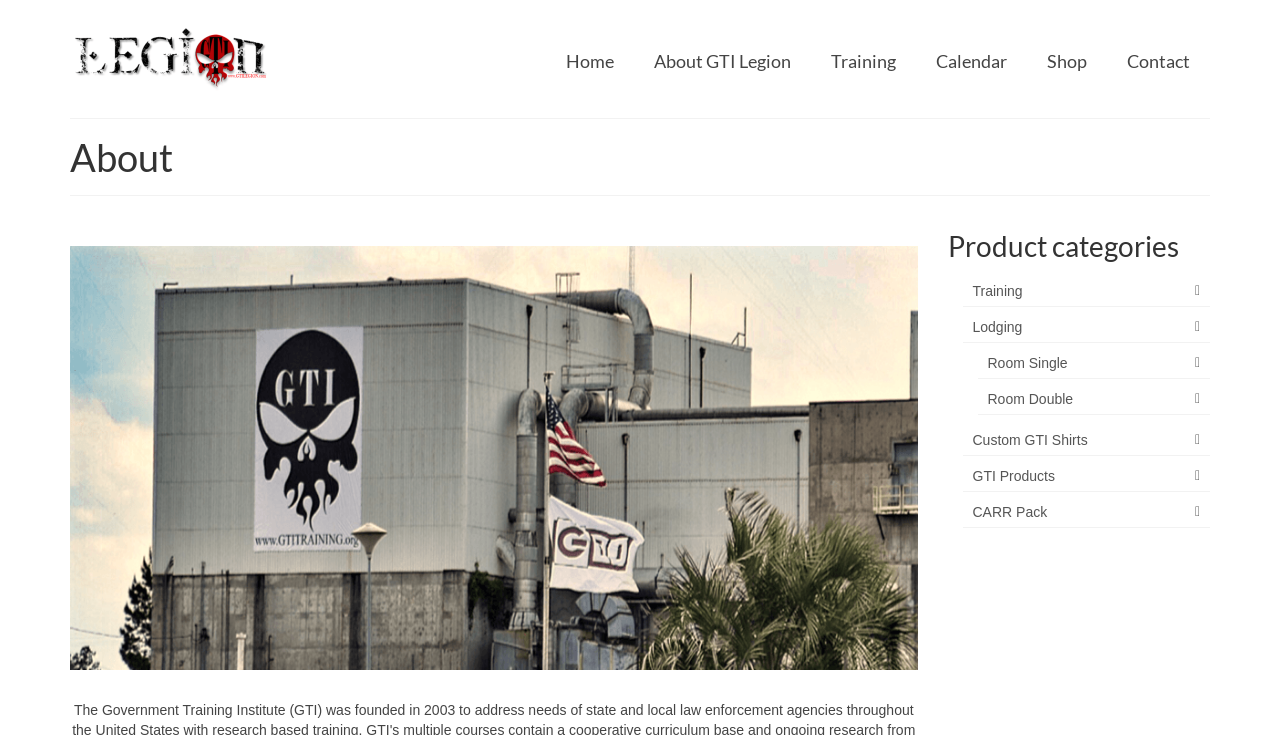Offer a comprehensive description of the webpage’s content and structure.

The webpage is about the Government Training Institute (GTI) Legion, with a prominent link to the GTI Legion at the top left corner, accompanied by a small image of the GTI Legion logo. 

To the right of the GTI Legion link, there are several navigation links, including Home, About GTI Legion, Training, Calendar, Shop, and Contact, which are evenly spaced and aligned horizontally.

Below the navigation links, there is a large heading that reads "About" at the top left corner, followed by a large image that takes up most of the width of the page, depicting the GTI Legion structure at dusk.

On the right side of the page, there is a complementary section that contains several links categorized under "Product categories", including Training, Lodging, Room Single, Room Double, Custom GTI Shirts, GTI Products, and CARR Pack. Each of these links has a small icon next to it.